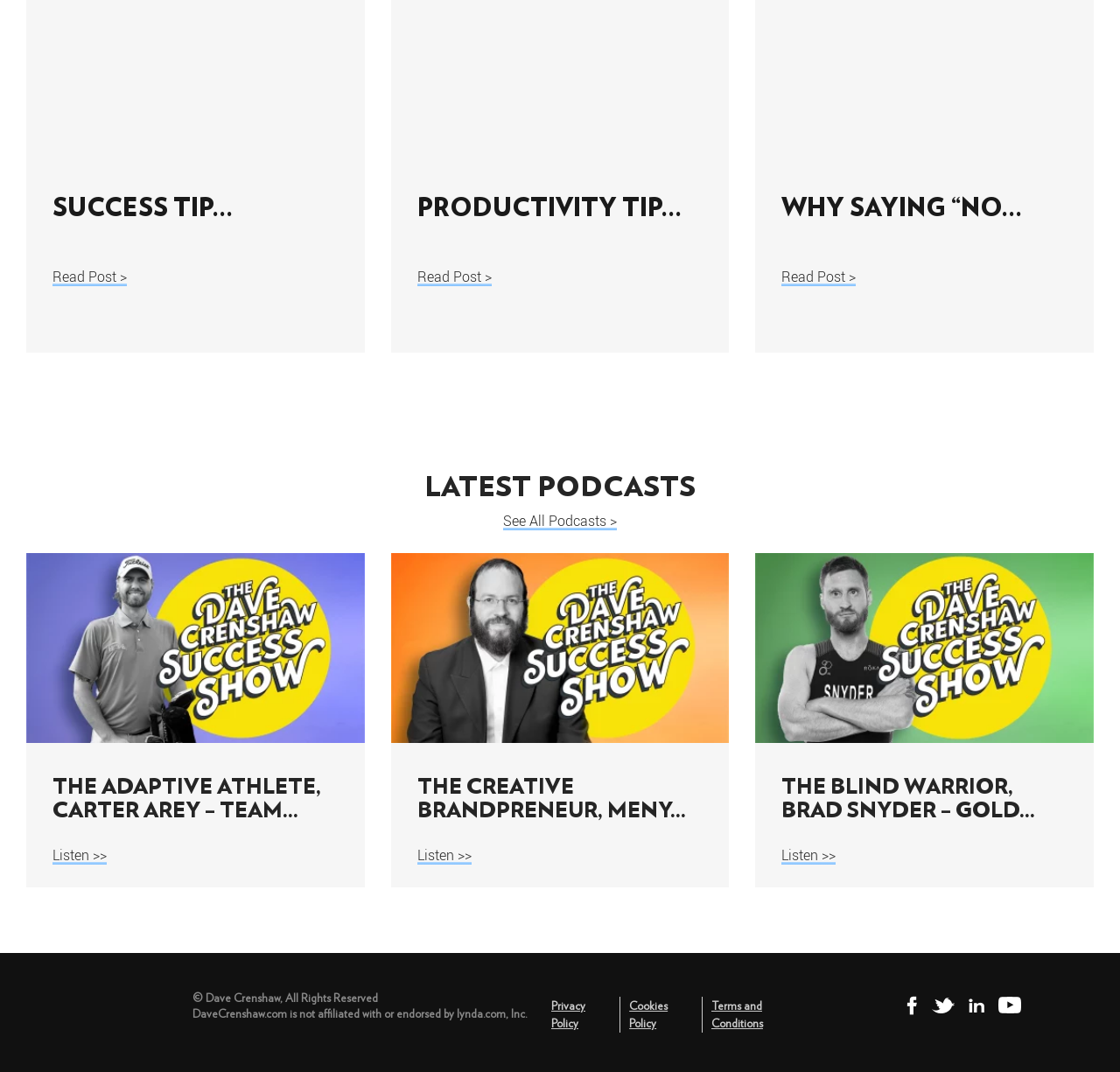Provide the bounding box coordinates for the area that should be clicked to complete the instruction: "Check the latest post from Dave Crenshaw".

[0.023, 0.497, 0.326, 0.674]